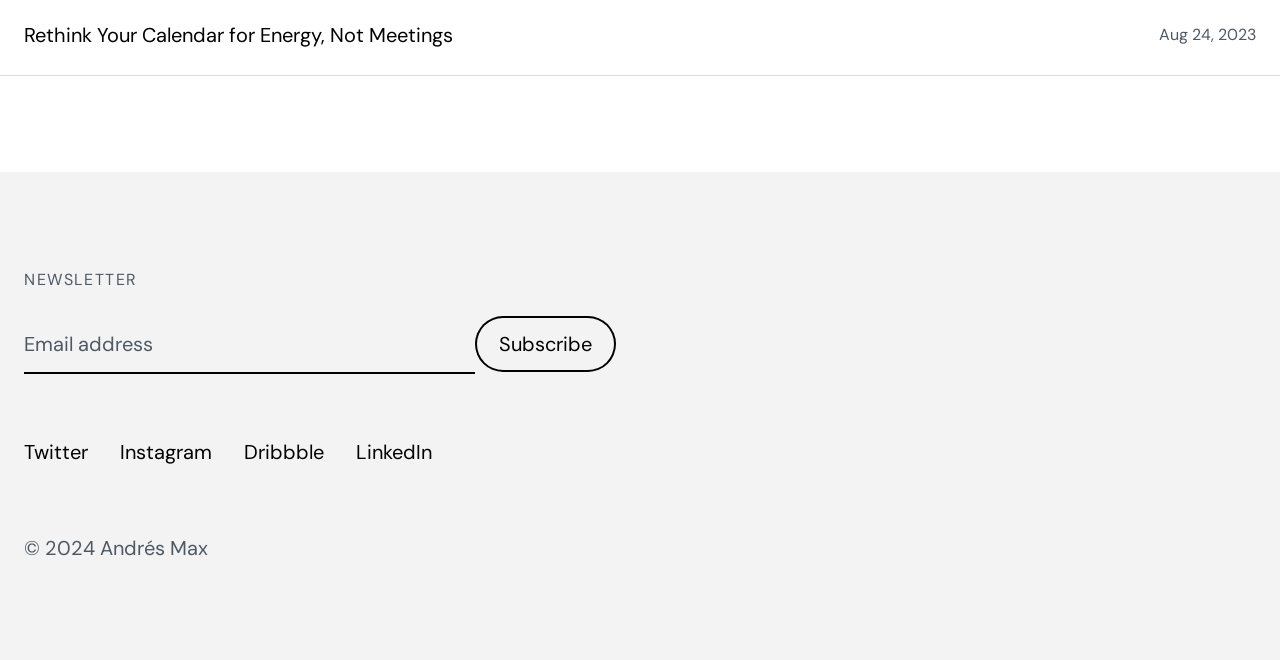Using the webpage screenshot and the element description Instagram, determine the bounding box coordinates. Specify the coordinates in the format (top-left x, top-left y, bottom-right x, bottom-right y) with values ranging from 0 to 1.

[0.094, 0.665, 0.166, 0.705]